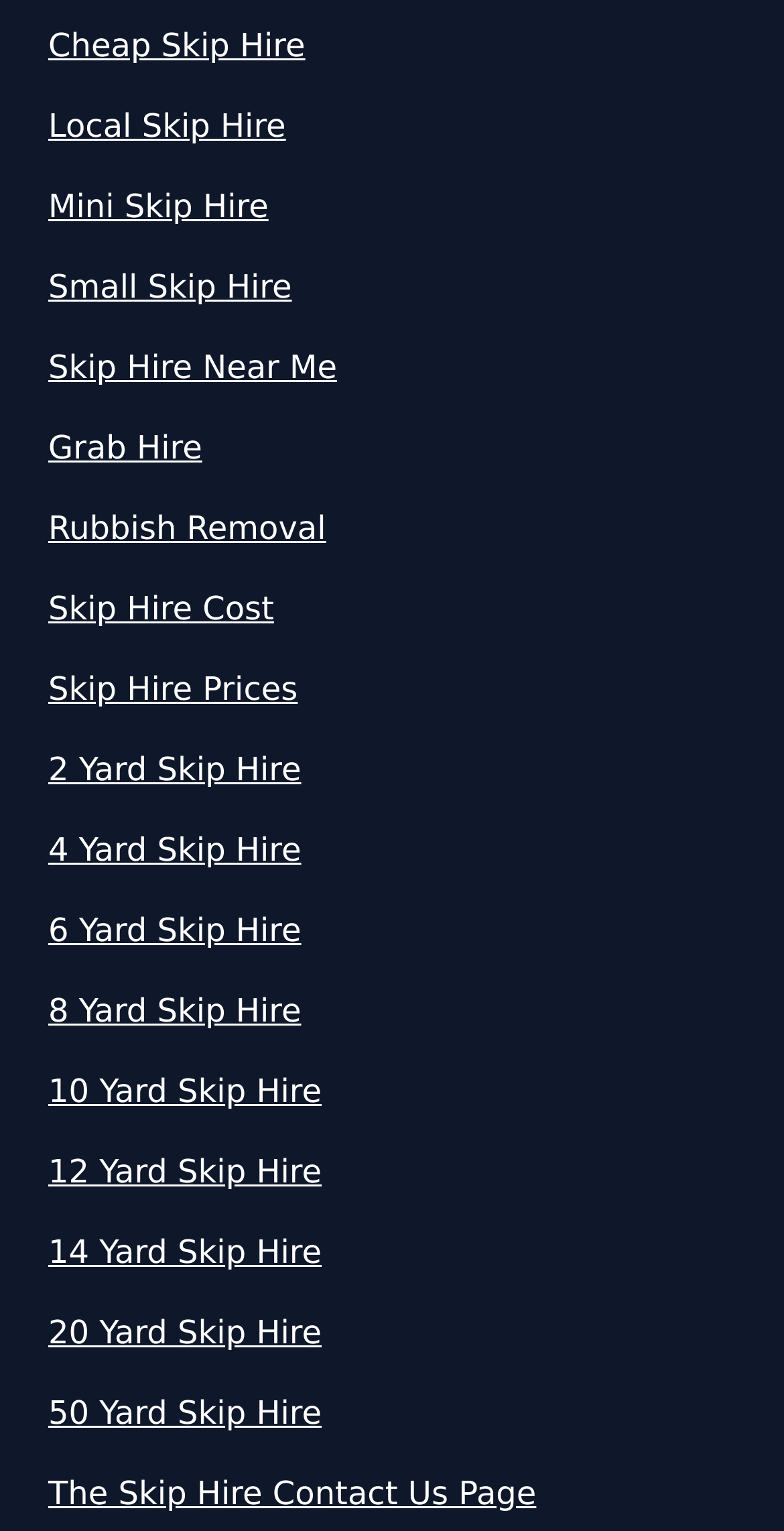Please determine the bounding box coordinates for the UI element described as: "20 Yard Skip Hire".

[0.062, 0.855, 0.938, 0.887]